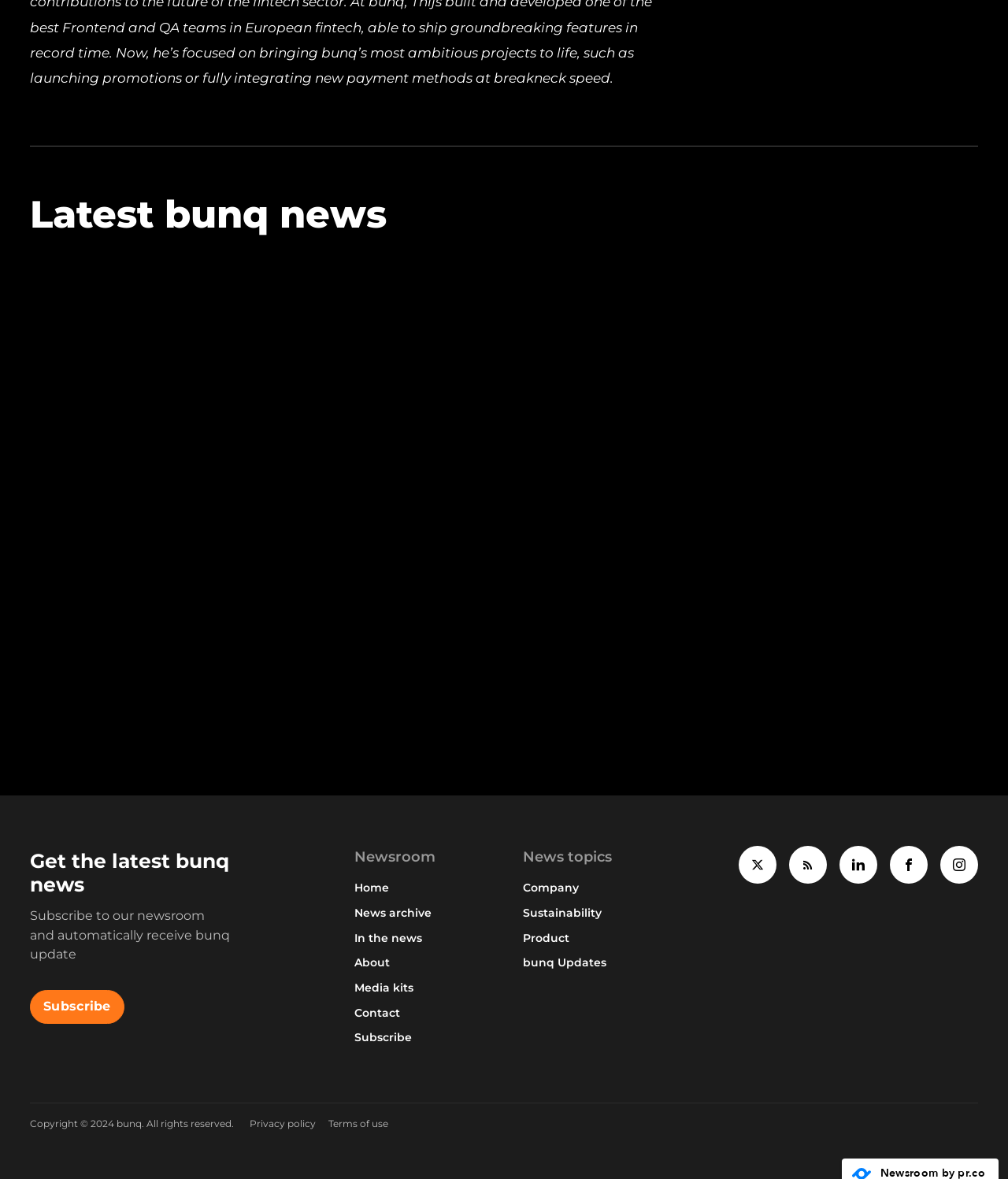Determine the bounding box coordinates for the area that needs to be clicked to fulfill this task: "Read the latest bunq news". The coordinates must be given as four float numbers between 0 and 1, i.e., [left, top, right, bottom].

[0.03, 0.163, 0.97, 0.201]